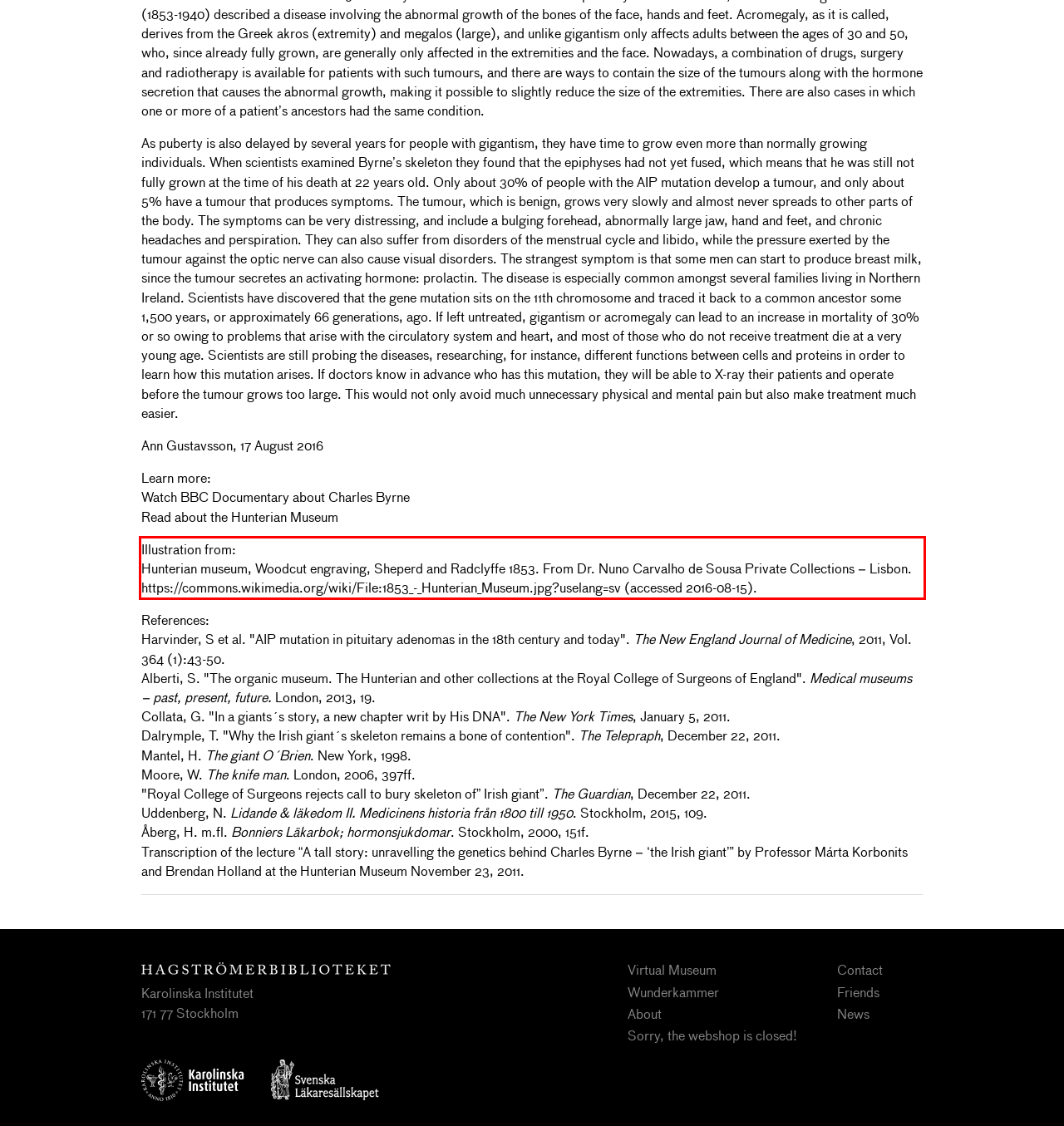Using OCR, extract the text content found within the red bounding box in the given webpage screenshot.

Illustration from: Hunterian museum, Woodcut engraving, Sheperd and Radclyffe 1853. From Dr. Nuno Carvalho de Sousa Private Collections – Lisbon. https://commons.wikimedia.org/wiki/File:1853_-_Hunterian_Museum.jpg?uselang=sv (accessed 2016-08-15).